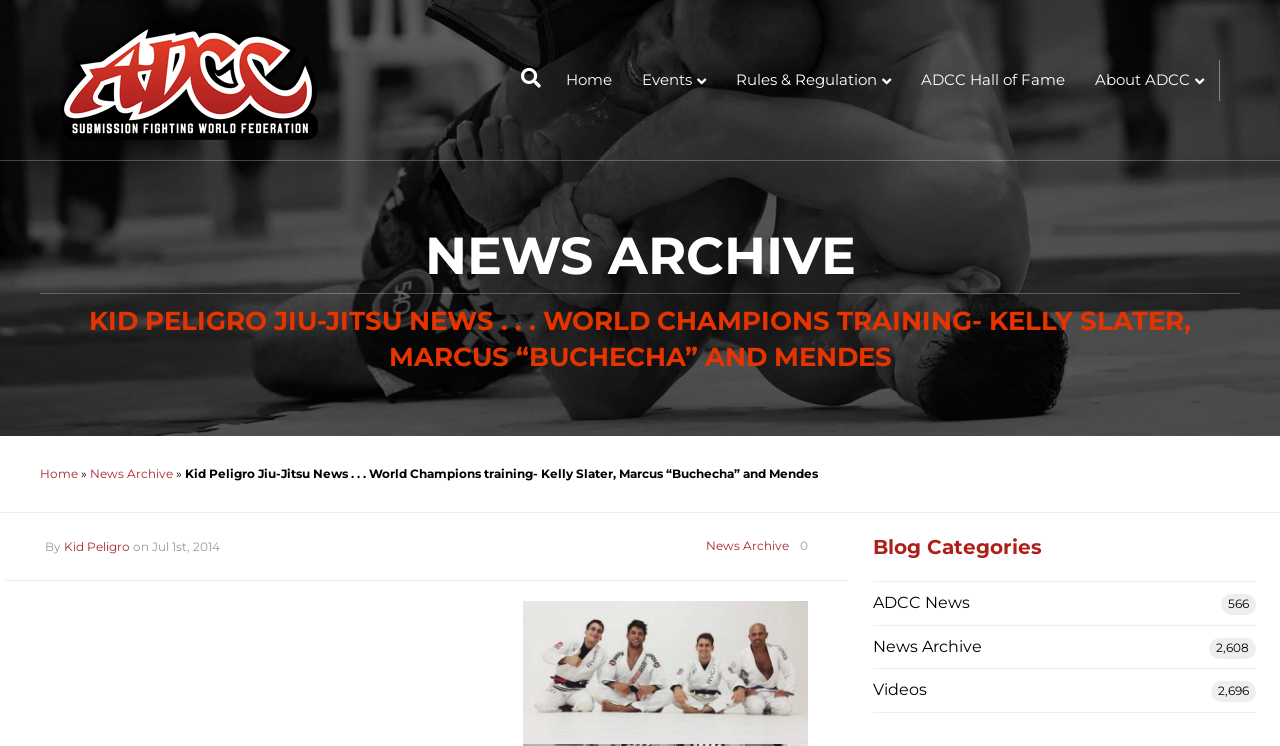Give a comprehensive overview of the webpage, including key elements.

The webpage is about Kid Peligro Jiu-Jitsu News, featuring World Champions training with Kelly Slater, Marcus "Buchecha" and Mendes, and ADCC News. 

At the top, there is a header menu with links to "Search", "Home", "Events", "Rules & Regulation", "ADCC Hall of Fame", and "About ADCC". 

Below the header menu, there are two headings: "NEWS ARCHIVE" and "KID PELIGRO JIU-JITSU NEWS... WORLD CHAMPIONS TRAINING- KELLY SLATER, MARCUS “BUCHECHA” AND MENDES". 

Under the headings, there is a news article with the title "Kid Peligro Jiu-Jitsu News... World Champions training- Kelly Slater, Marcus “Buchecha” and Mendes" and a brief description "By Kid Peligro on Jul 1st, 2014". 

To the right of the news article, there is a section with links to "News Archive" and a count of "0" comments. 

At the bottom of the page, there is a complementary section with a heading "Blog Categories" and links to "ADCC News", "News Archive", and "Videos", each with a corresponding count of articles.